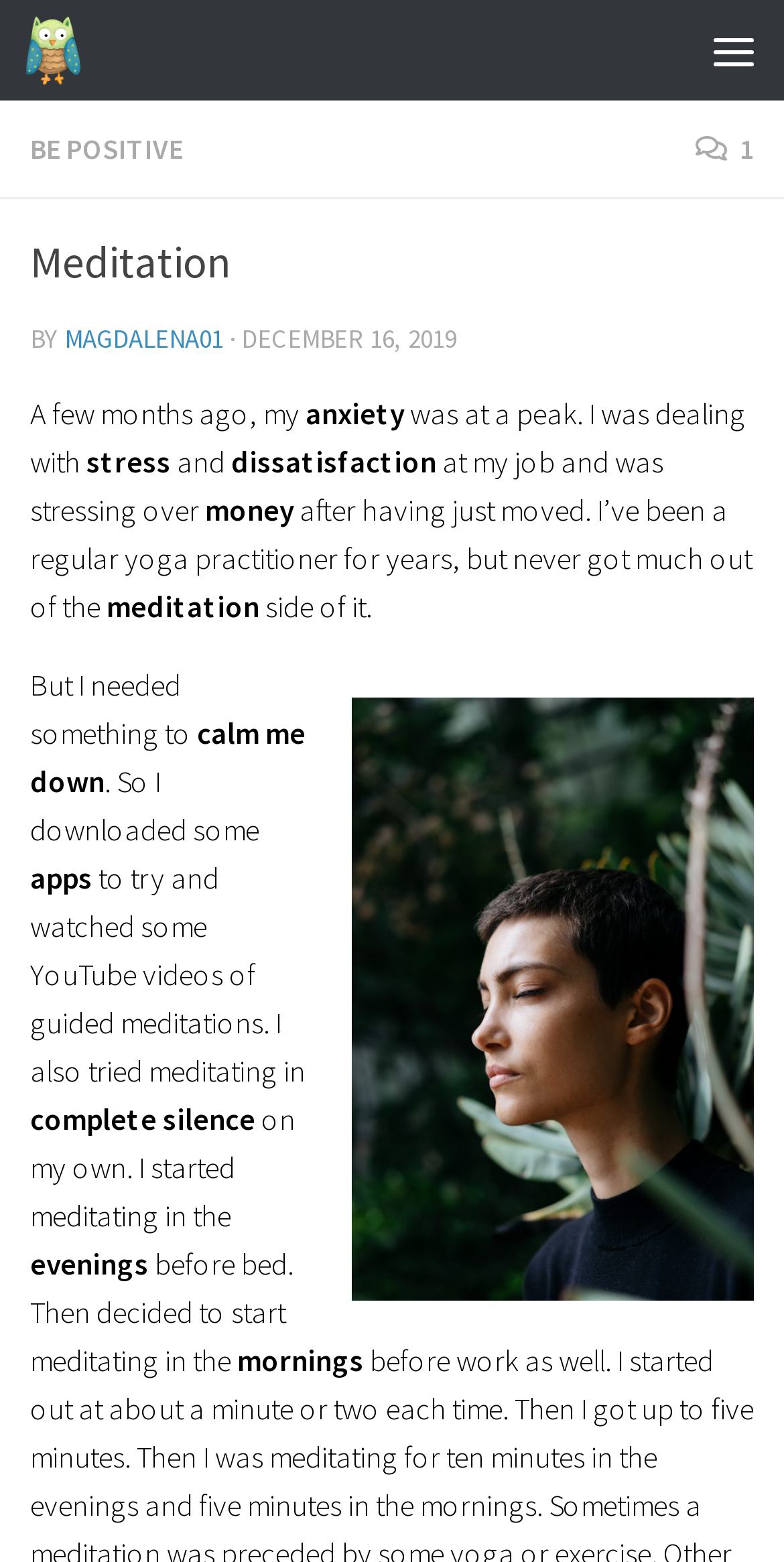Respond with a single word or phrase:
What is the date of the article?

DECEMBER 16, 2019